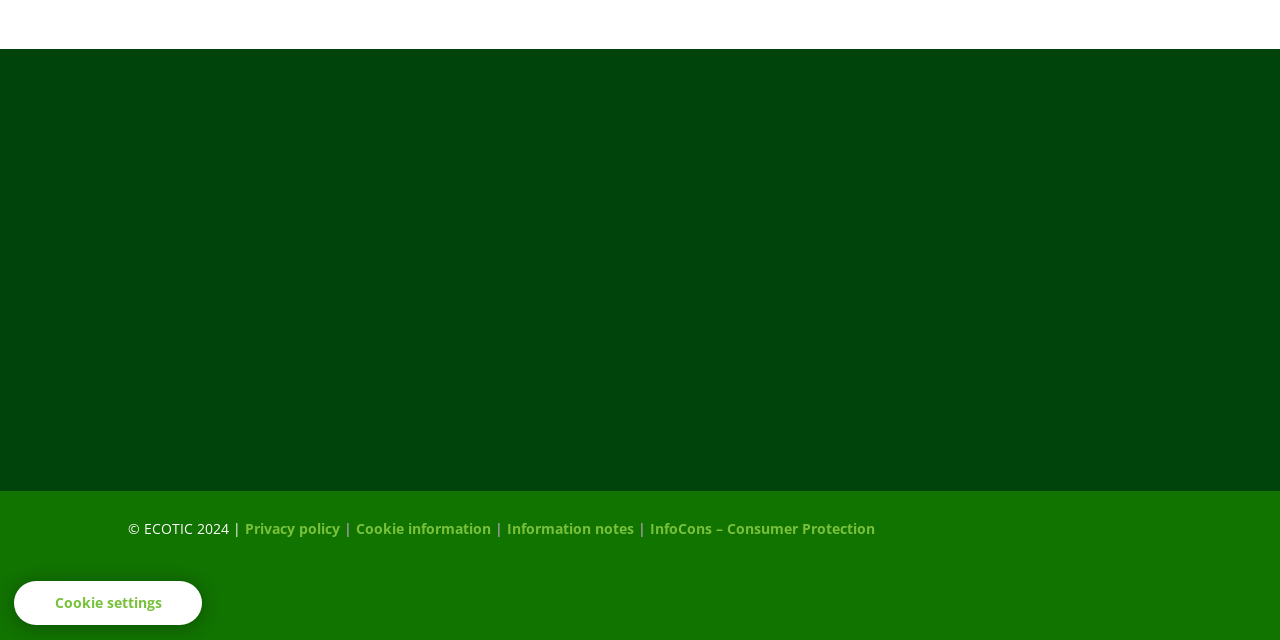Find and provide the bounding box coordinates for the UI element described with: "Information notes".

[0.396, 0.81, 0.495, 0.84]